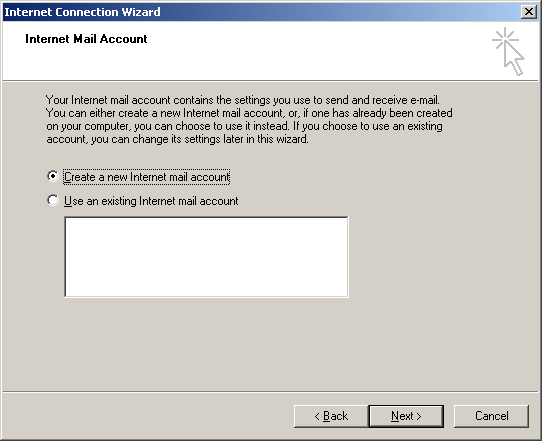Answer succinctly with a single word or phrase:
How many radio buttons are available?

Two